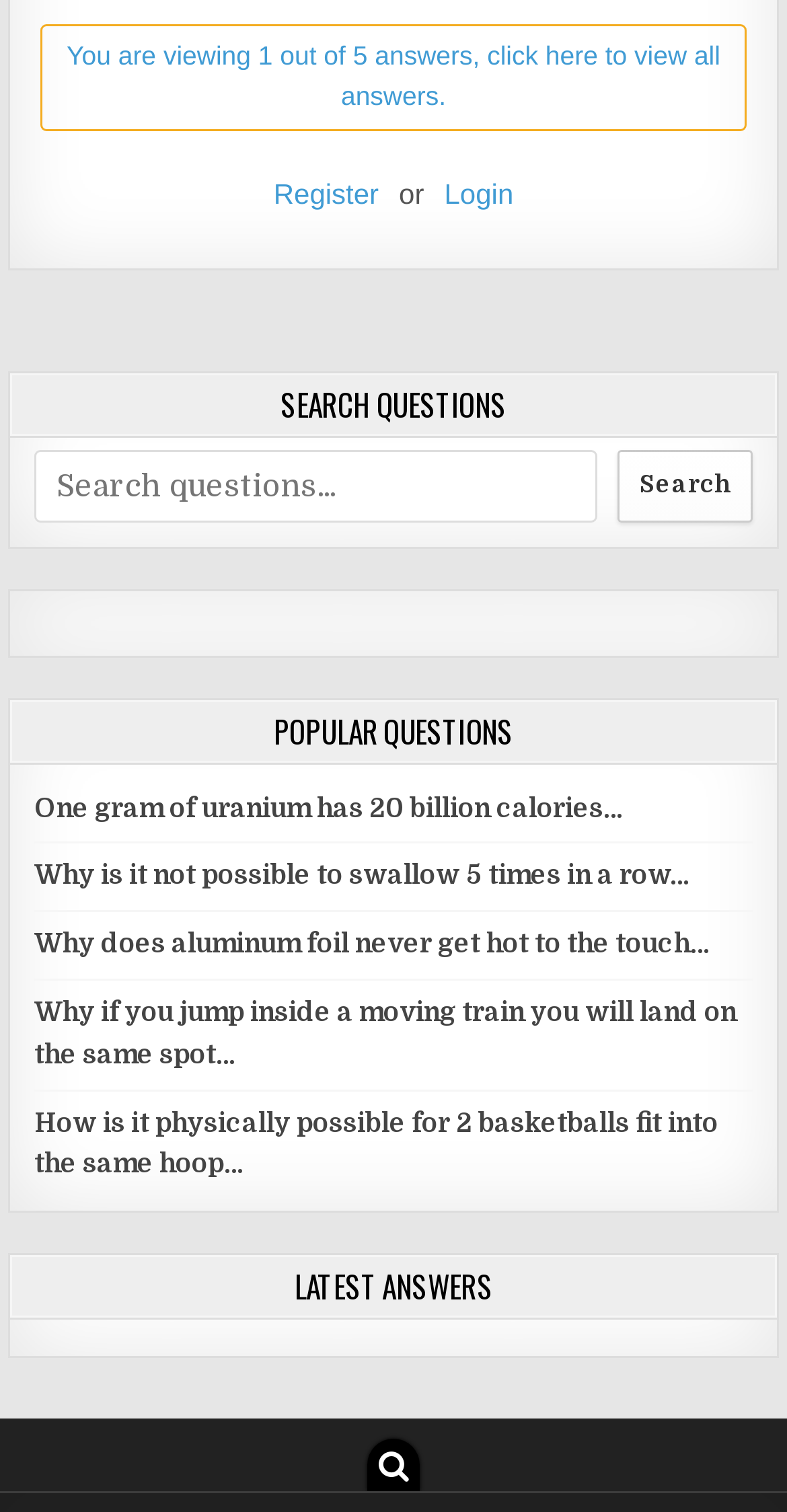What is the purpose of the 'Register' and 'Login' links?
Provide a fully detailed and comprehensive answer to the question.

The 'Register' and 'Login' links are located at the top-right corner of the webpage, and they allow users to create an account or log in to their existing account. This feature enables users to access their personalized question-answer history and other account-related features.